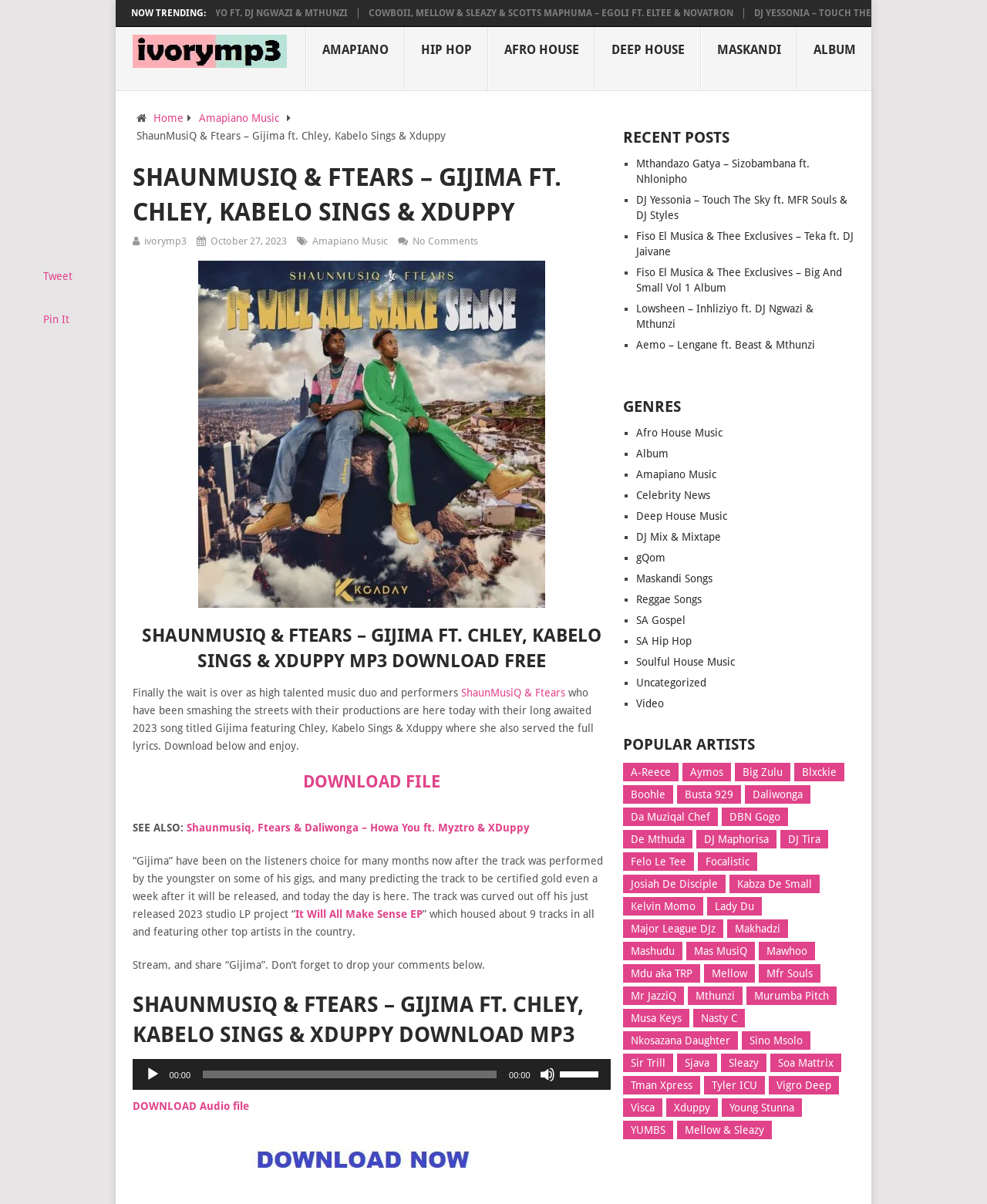Please look at the image and answer the question with a detailed explanation: What is the purpose of the 'DOWNLOAD FILE' button?

The webpage has a 'DOWNLOAD FILE' button that allows users to download the song 'Gijima'. The button is prominently displayed on the webpage, suggesting that it is the primary purpose of the webpage.